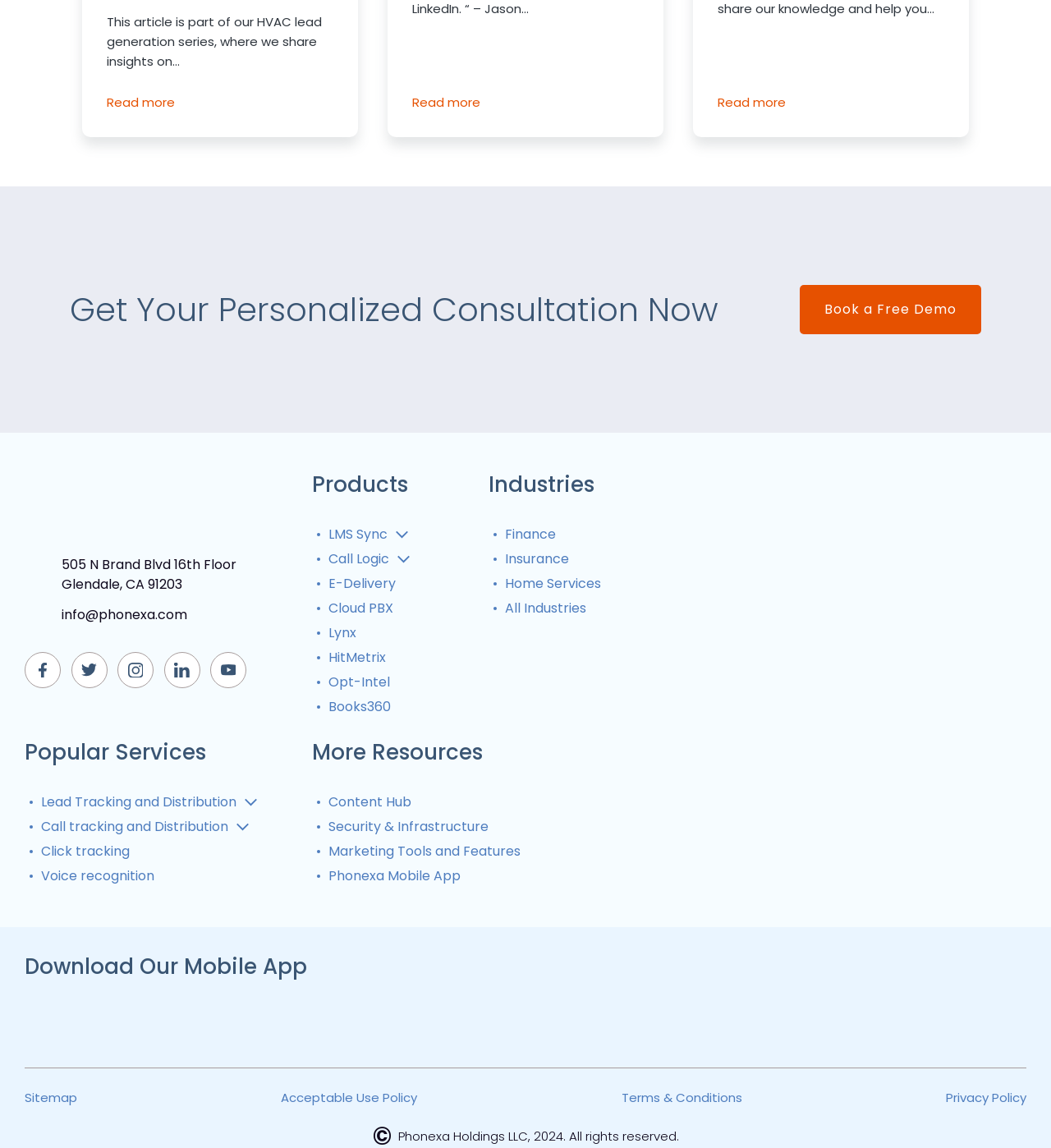Please specify the bounding box coordinates of the clickable section necessary to execute the following command: "Download the Phonexa Mobile App from App Store".

[0.023, 0.871, 0.15, 0.909]